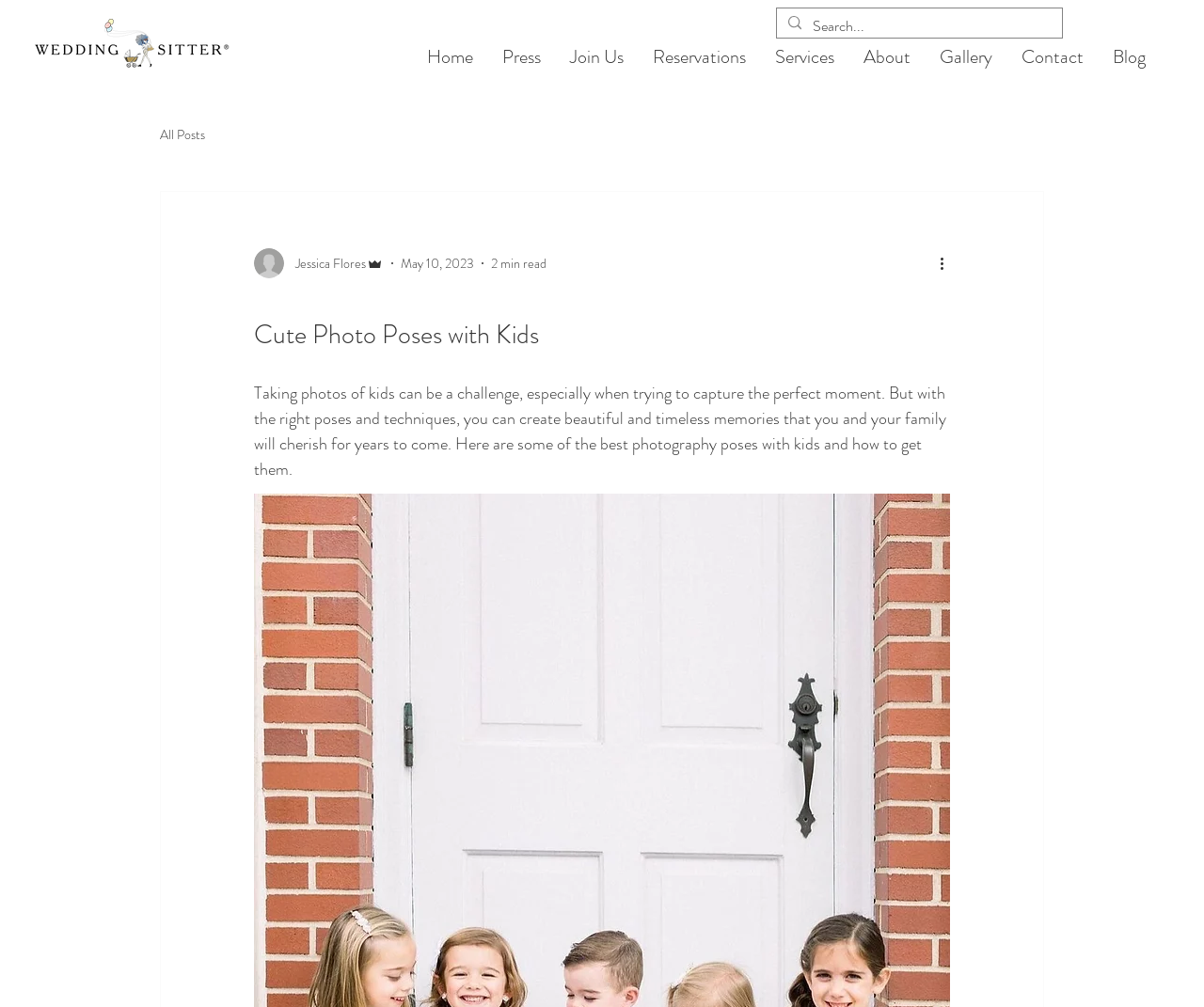Determine the bounding box coordinates in the format (top-left x, top-left y, bottom-right x, bottom-right y). Ensure all values are floating point numbers between 0 and 1. Identify the bounding box of the UI element described by: aria-label="Search..." name="q" placeholder="Search..."

[0.675, 0.008, 0.849, 0.044]